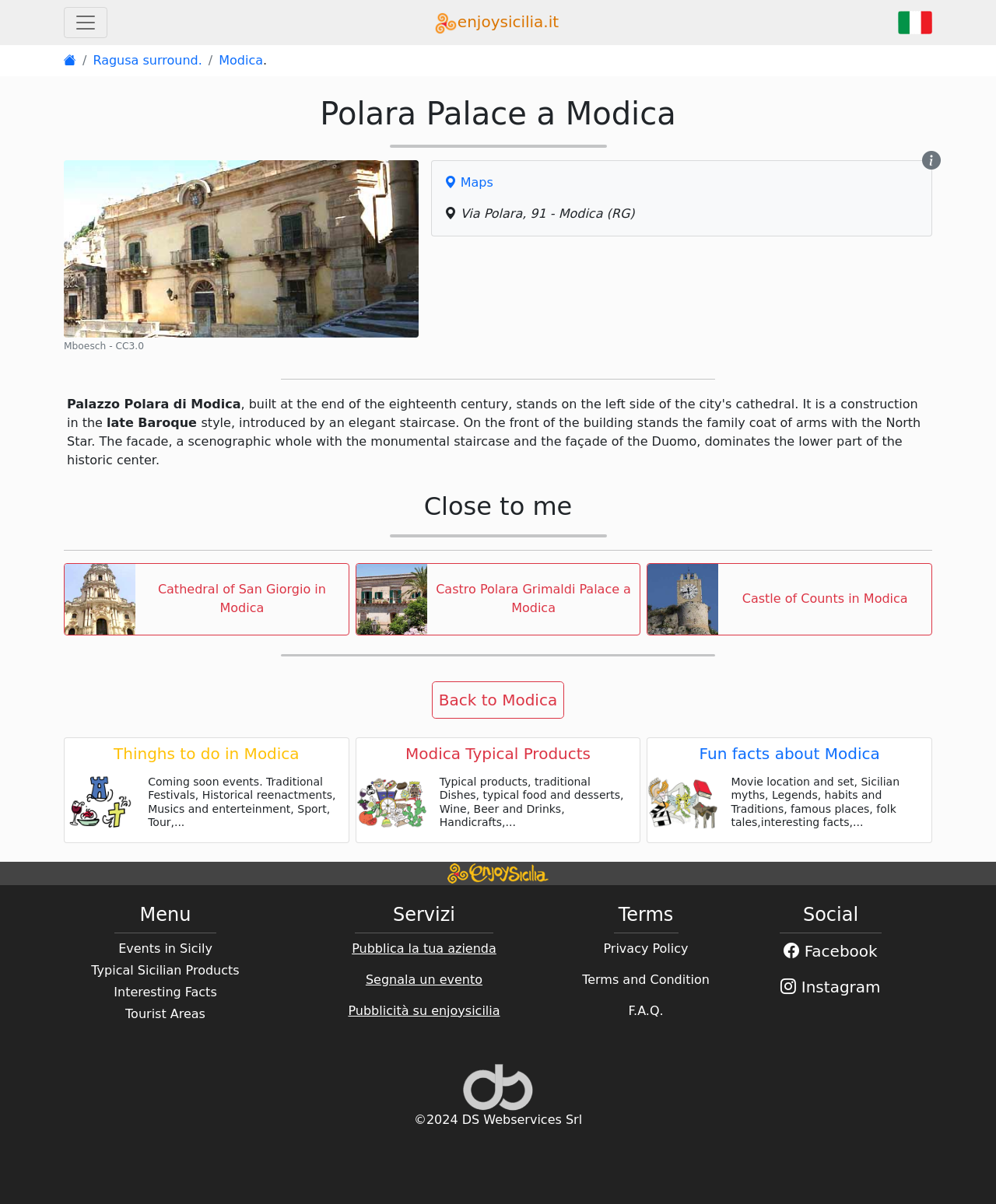What is the name of the company that developed the website?
Provide a one-word or short-phrase answer based on the image.

DS Webservices Srl